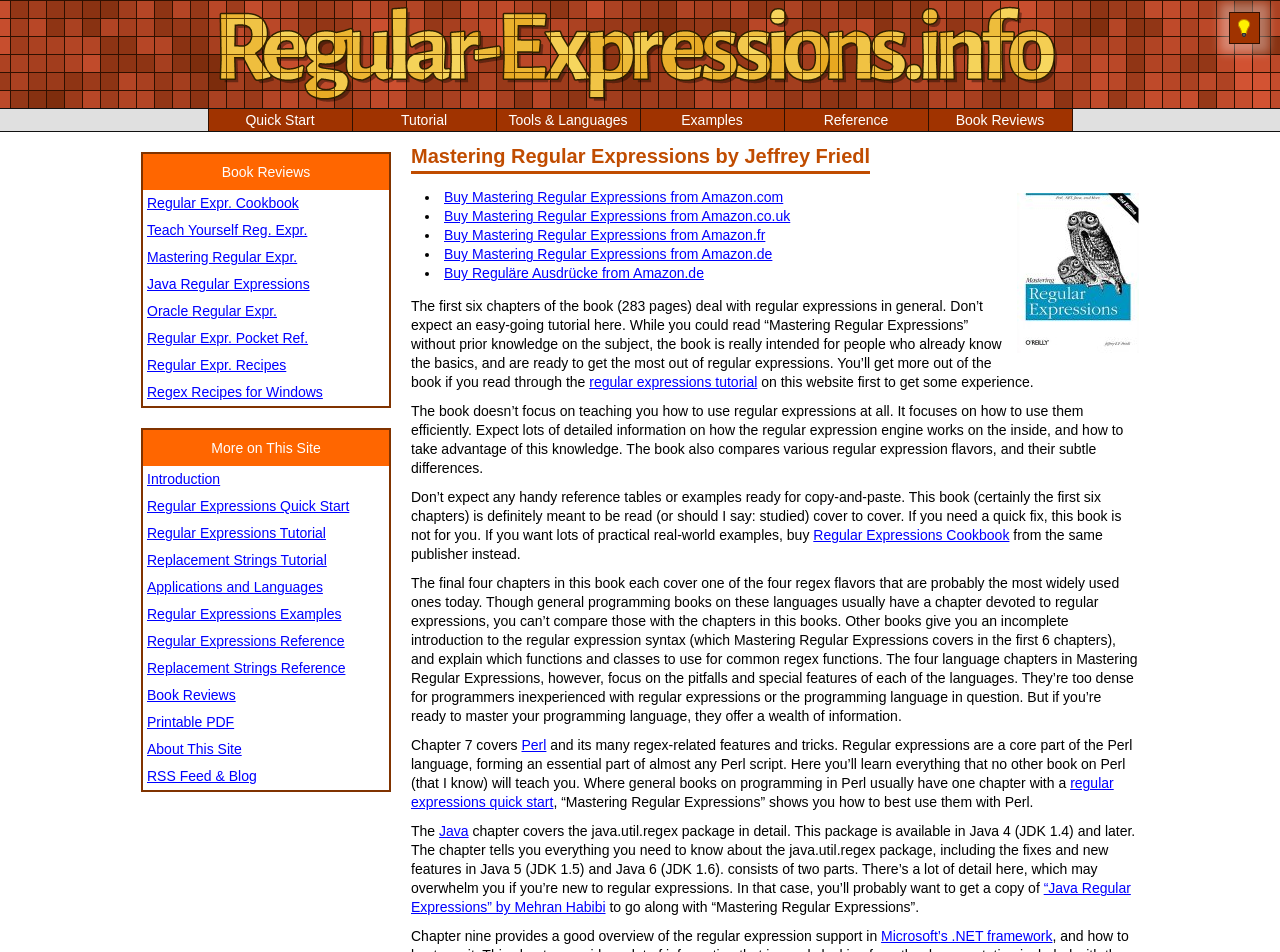Please specify the bounding box coordinates of the clickable region to carry out the following instruction: "Go to Book Reviews". The coordinates should be four float numbers between 0 and 1, in the format [left, top, right, bottom].

[0.725, 0.114, 0.837, 0.138]